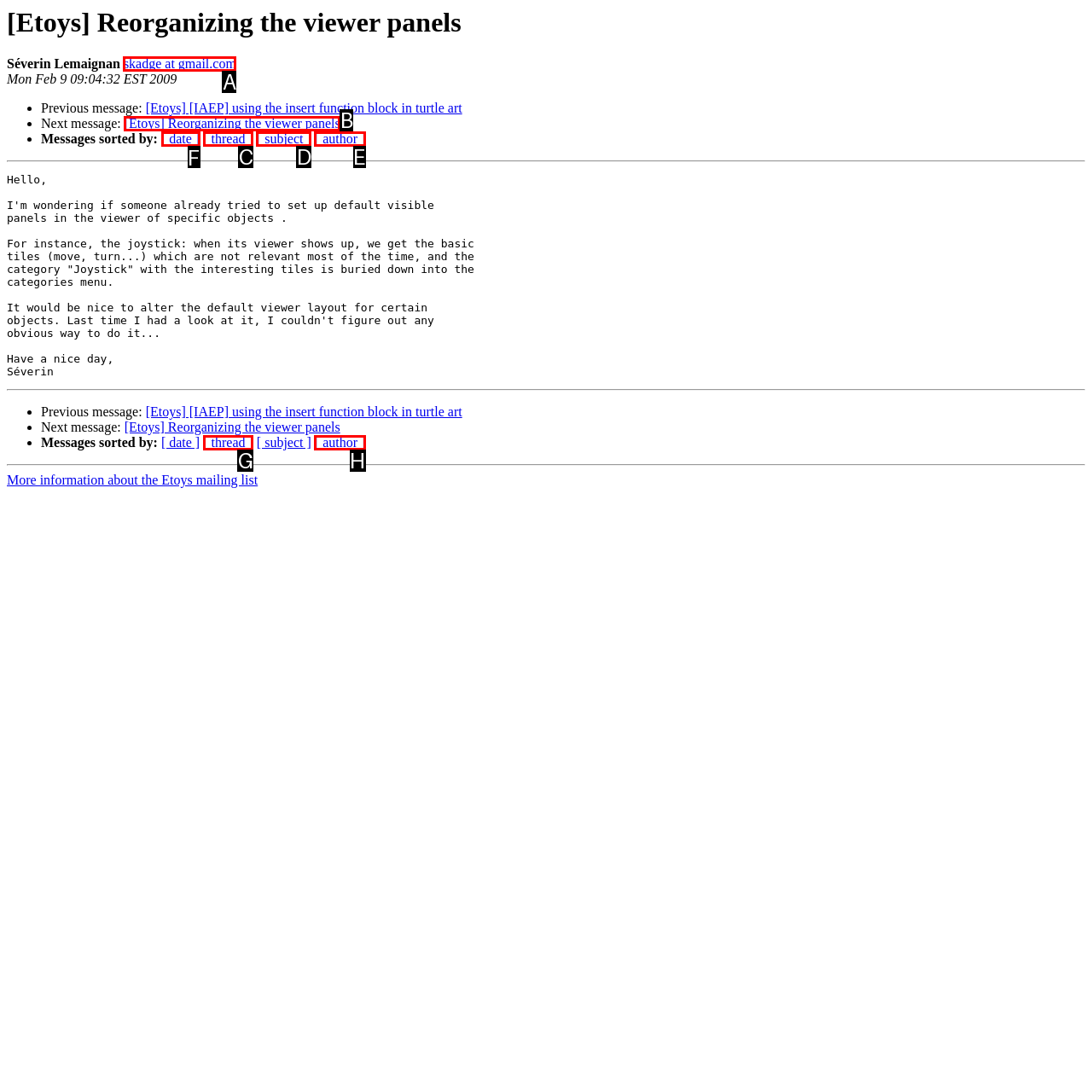Which UI element should you click on to achieve the following task: Sort messages by date? Provide the letter of the correct option.

F